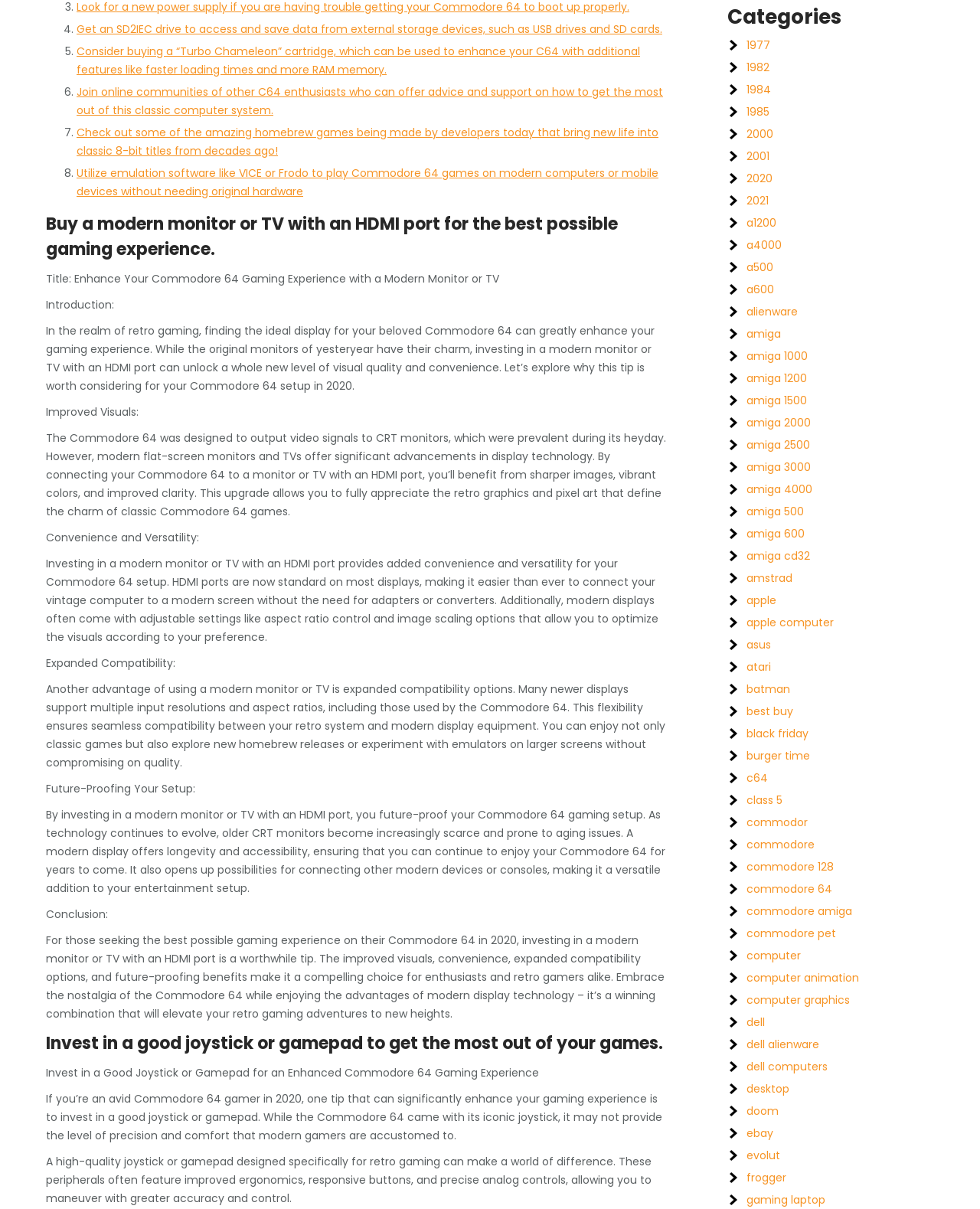Bounding box coordinates are specified in the format (top-left x, top-left y, bottom-right x, bottom-right y). All values are floating point numbers bounded between 0 and 1. Please provide the bounding box coordinate of the region this sentence describes: commodore amiga

[0.762, 0.747, 0.87, 0.76]